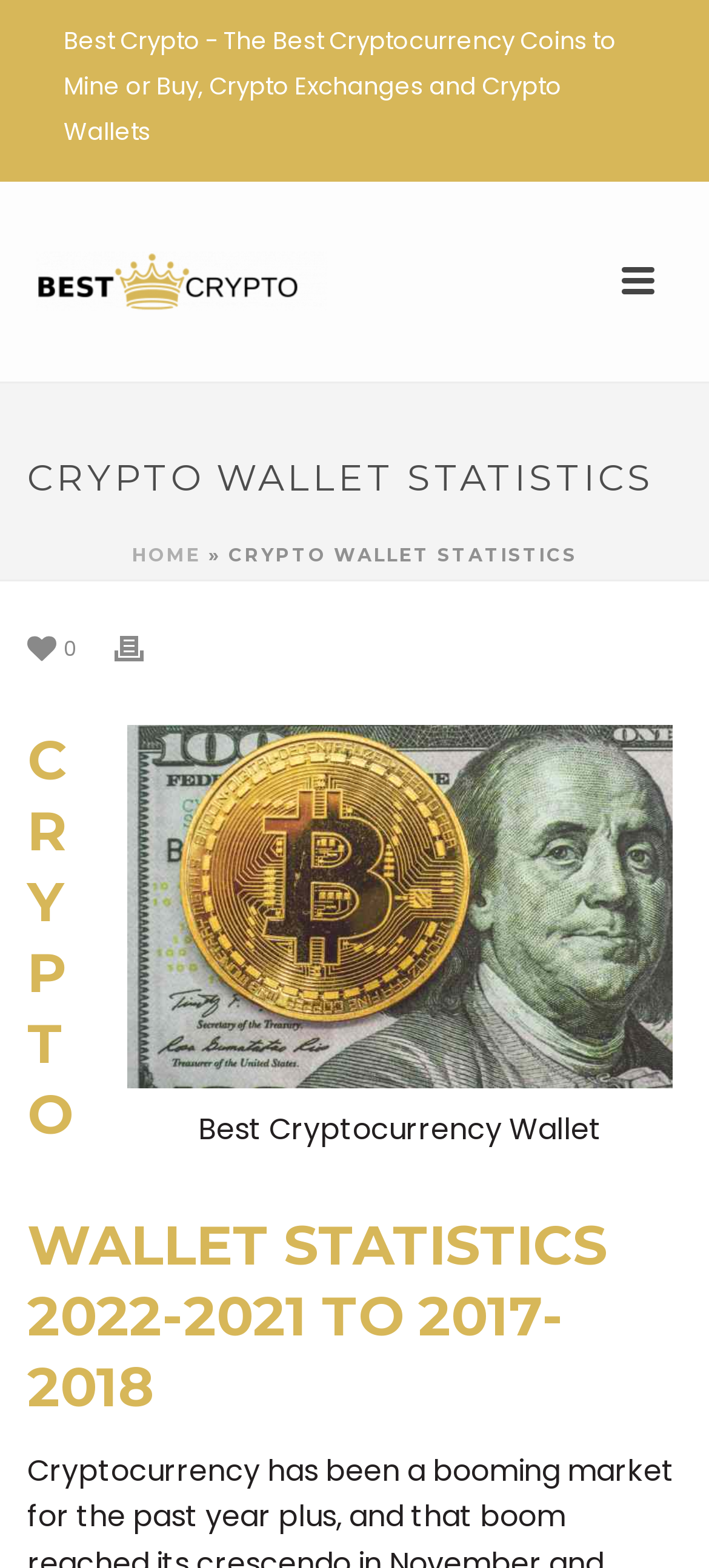Locate the bounding box of the UI element described in the following text: "Home".

[0.186, 0.346, 0.283, 0.362]